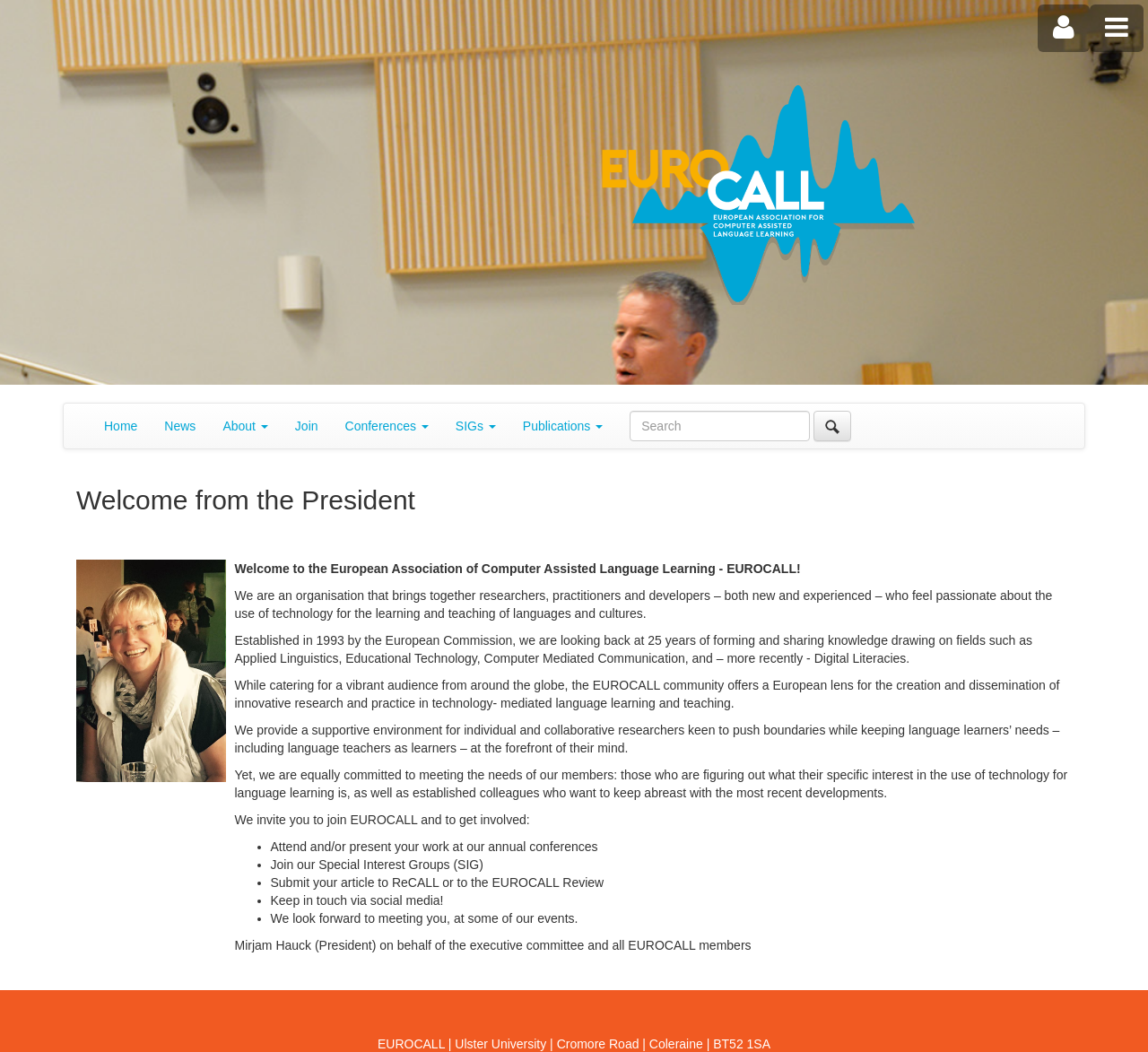Construct a comprehensive caption that outlines the webpage's structure and content.

The webpage is about the European Association for Computer Assisted Language Learning (EUROCALL). At the top right corner, there are two icons, a search button, and a search bar where users can input text. Below the icons, there is a horizontal menu with links to "Home", "News", "About", "Join", "Conferences", "SIGs", and "Publications". 

On the left side of the page, there is a heading "Welcome from the President" followed by a paragraph of text that introduces EUROCALL, its mission, and its activities. The text is divided into sections with bullet points, listing ways to get involved with the organization, such as attending conferences, joining special interest groups, submitting articles, and keeping in touch via social media.

At the bottom of the page, there is a footer section with the organization's address.